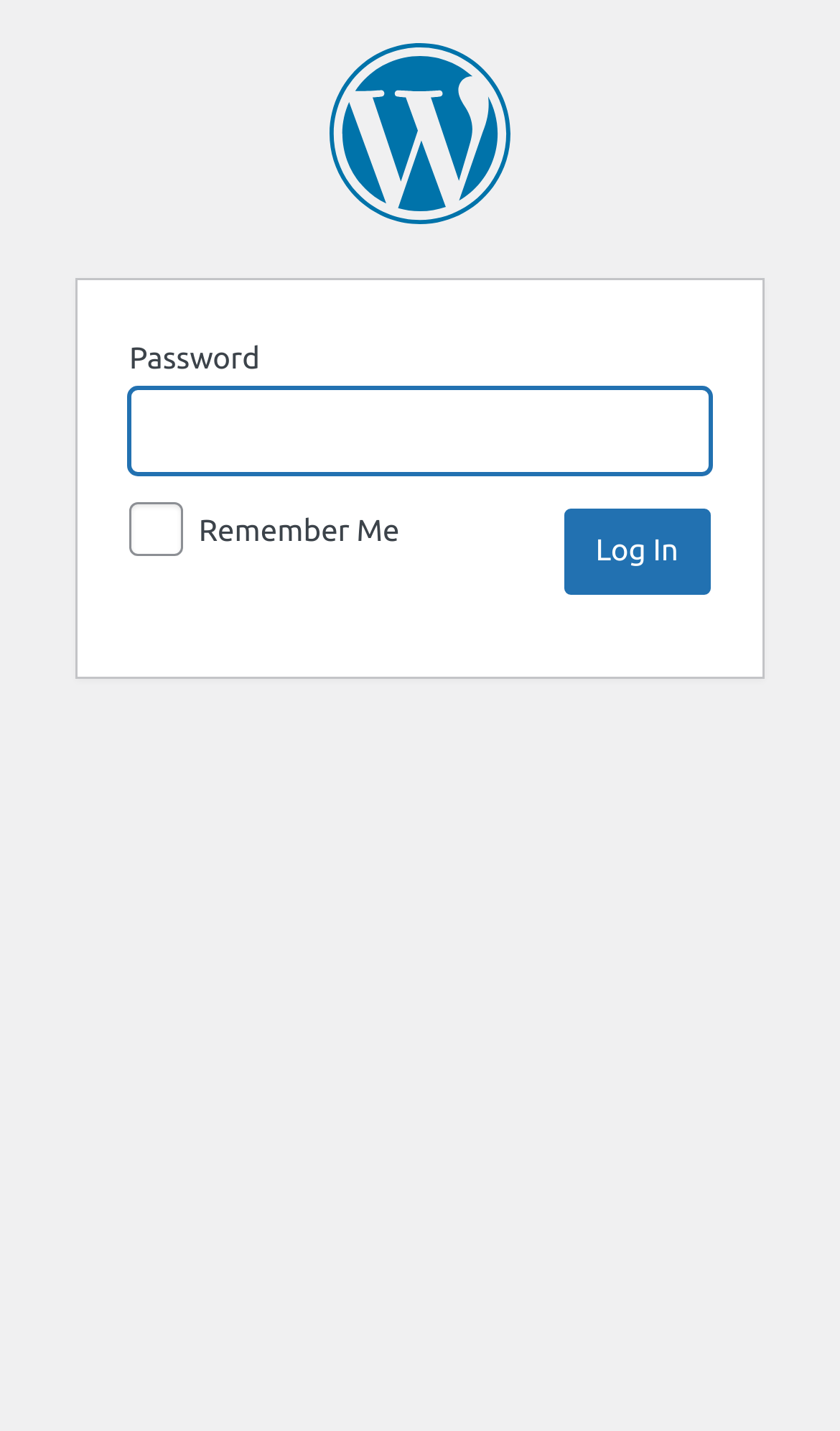Find and provide the bounding box coordinates for the UI element described with: "parent_node: Remember Me name="password_protected_rememberme" value="1"".

[0.154, 0.351, 0.218, 0.388]